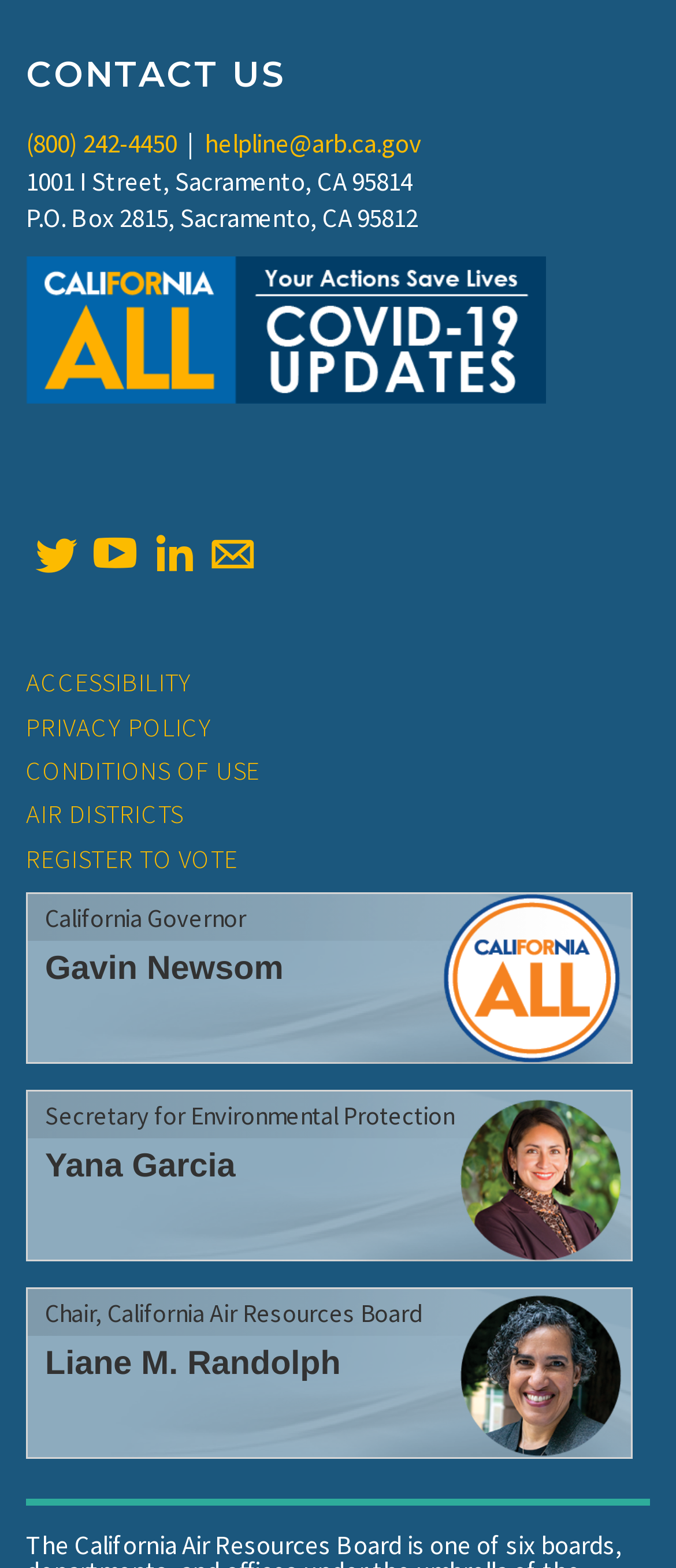Respond with a single word or short phrase to the following question: 
What is the phone number to contact?

(800) 242-4450